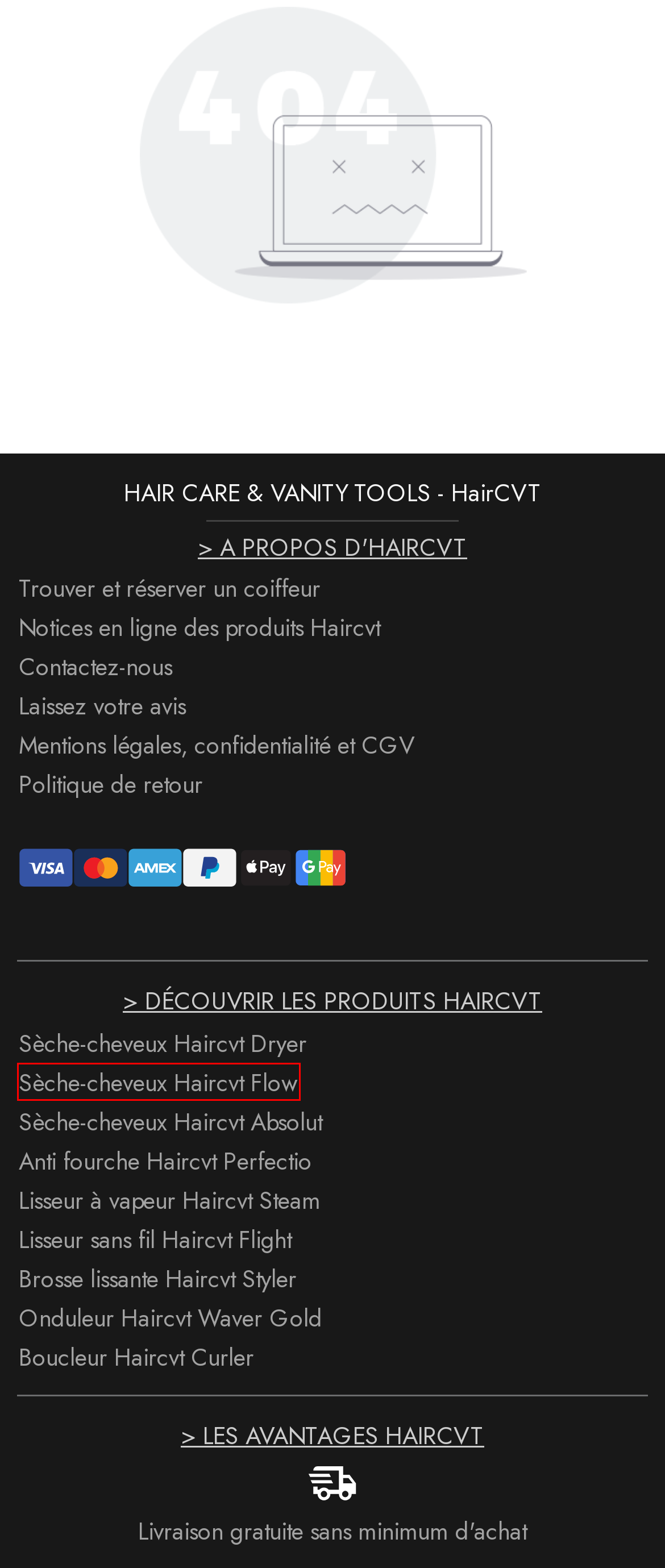Evaluate the webpage screenshot and identify the element within the red bounding box. Select the webpage description that best fits the new webpage after clicking the highlighted element. Here are the candidates:
A. Haircvt Flow : Le sèche-cheveux haut de gamme le plus abordable
B. Contact - HairCVT
C. Politique de Retour, de Remboursement et d’Annulation - HairCVT
D. Haircvt Syler : La brosse lissante pour des cheveux doux et souples
E. Haircvt Steam : Le lisseur à vapeur haut de gamme à petit prix
F. Haircvt Perfectio : L'anti fourches haut de gamme à petit prix - HairCVT
G. A-propos
H. Haircvt Curler : Le boucleur automatique révolutionnaire

A